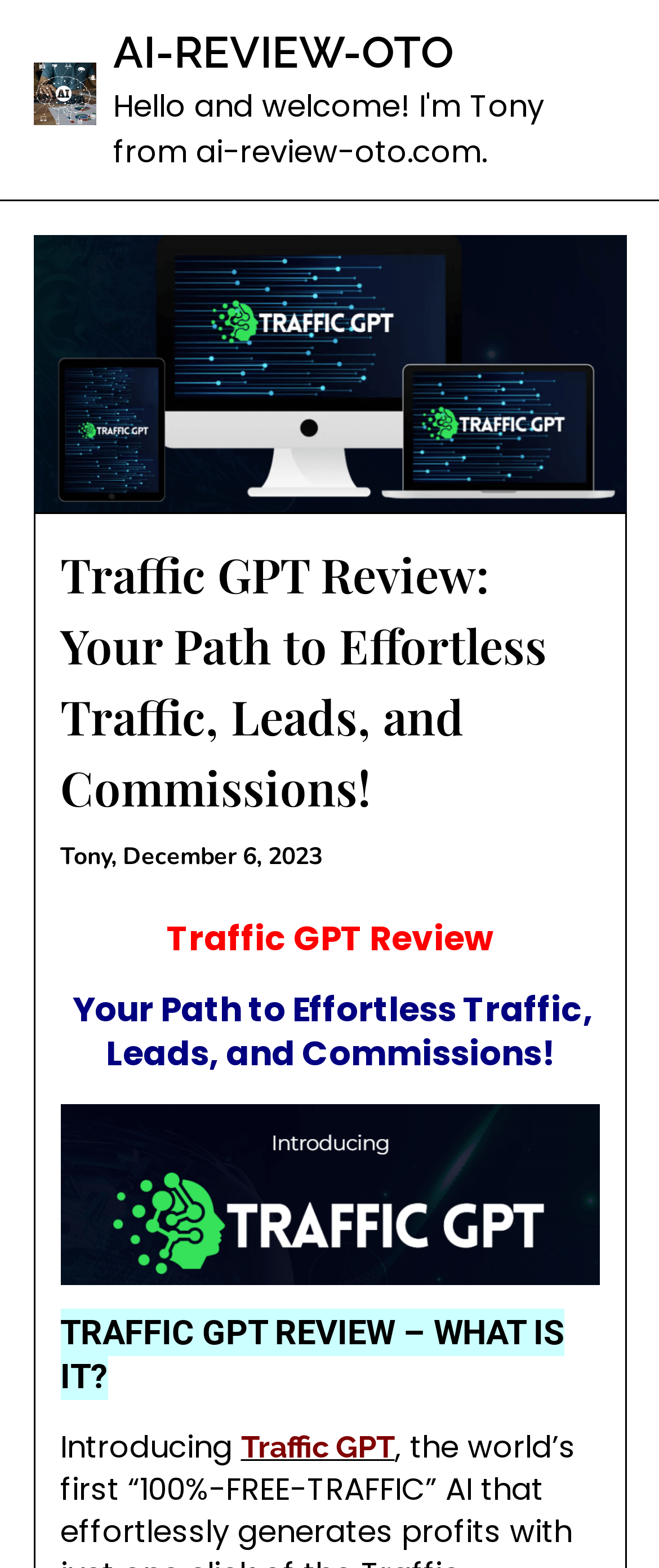Bounding box coordinates are specified in the format (top-left x, top-left y, bottom-right x, bottom-right y). All values are floating point numbers bounded between 0 and 1. Please provide the bounding box coordinate of the region this sentence describes: Traffic GPT

[0.365, 0.909, 0.599, 0.936]